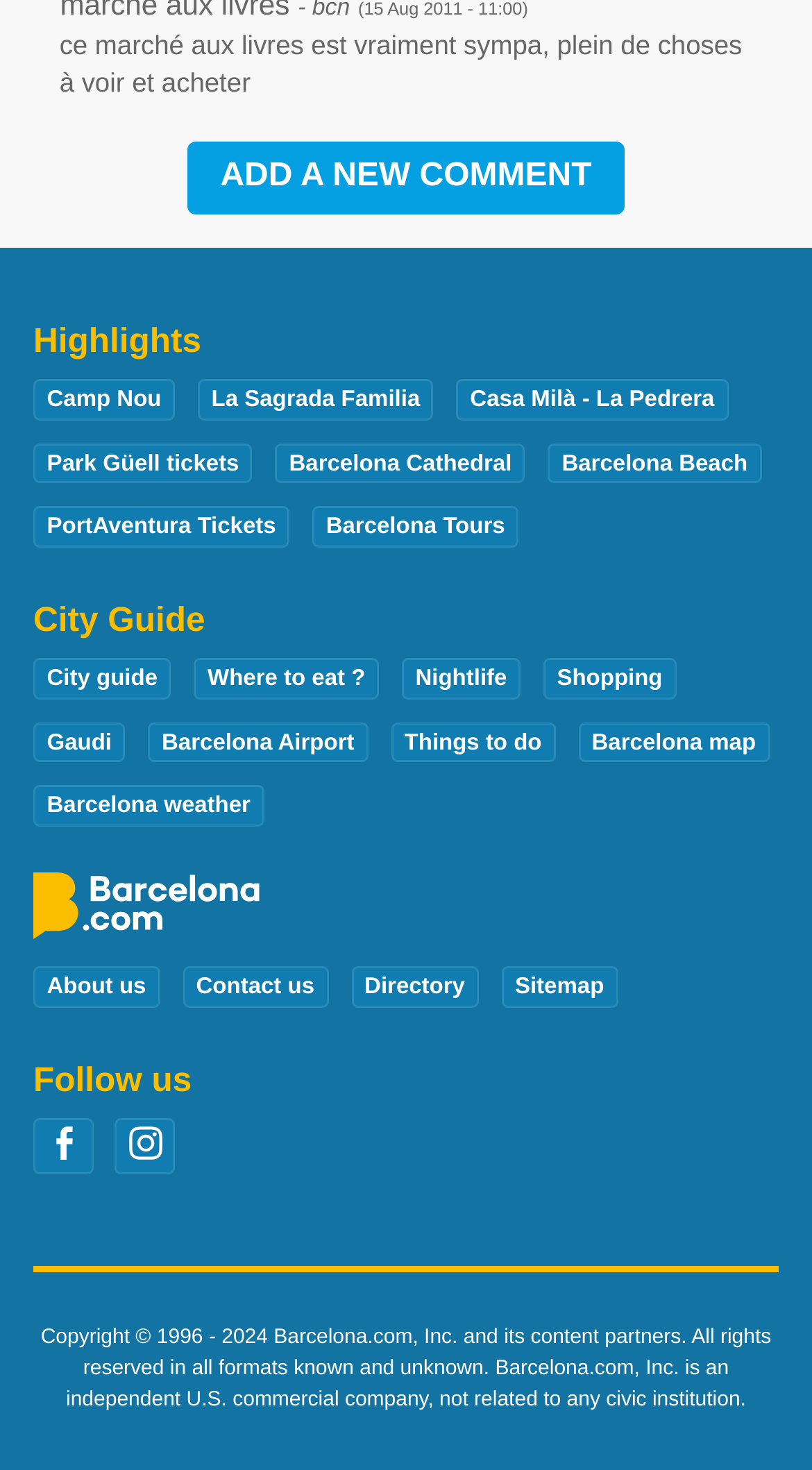Please locate the bounding box coordinates of the element that should be clicked to complete the given instruction: "Contact us".

[0.225, 0.658, 0.404, 0.685]